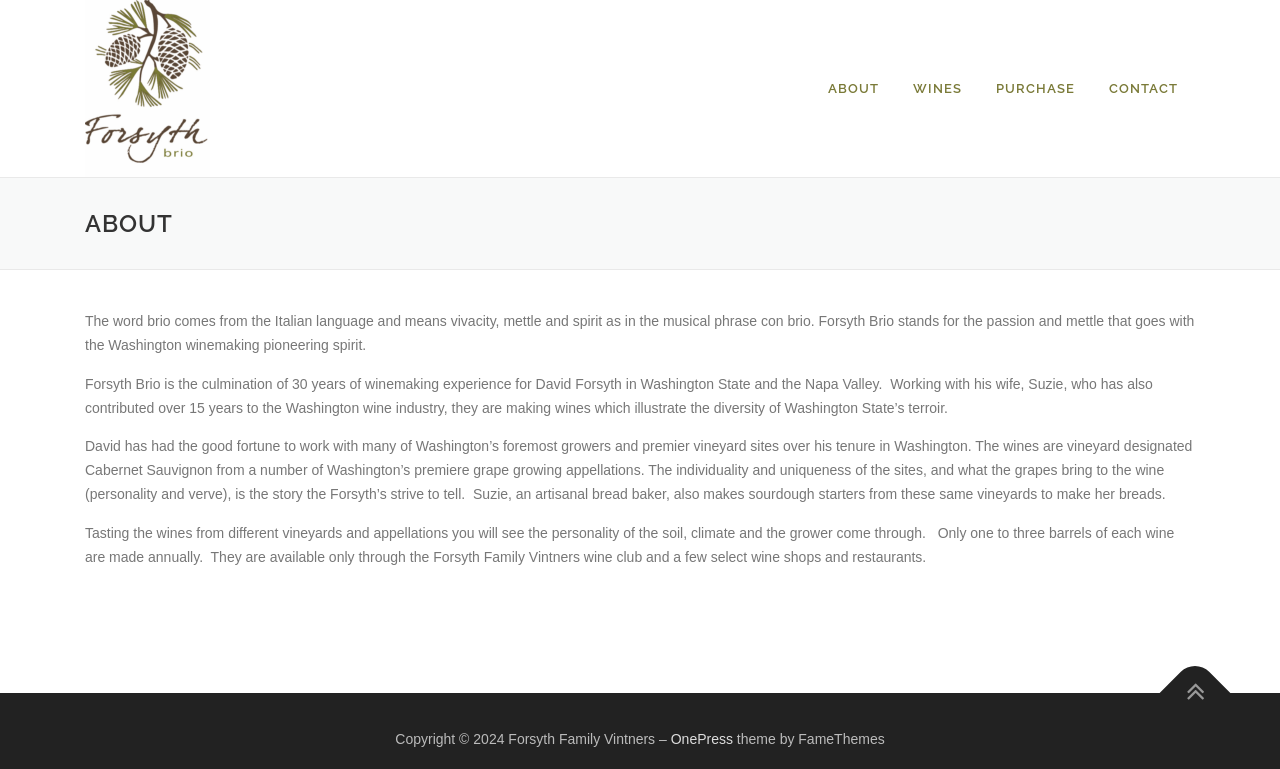Using the element description: "Plumber Enfield, County Meath", determine the bounding box coordinates for the specified UI element. The coordinates should be four float numbers between 0 and 1, [left, top, right, bottom].

None